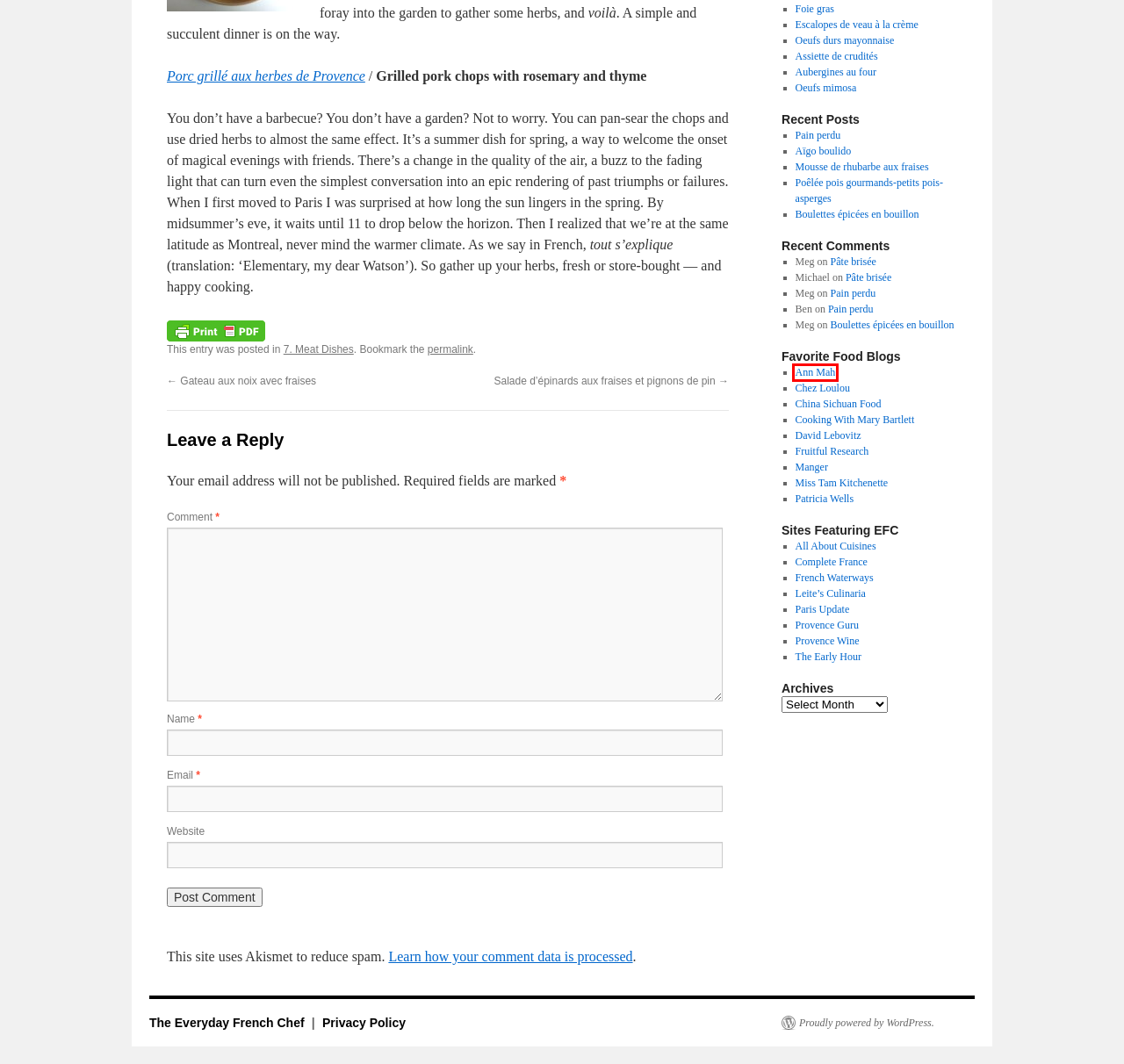Given a screenshot of a webpage featuring a red bounding box, identify the best matching webpage description for the new page after the element within the red box is clicked. Here are the options:
A. Lindy Sinclair - seasonal recipes by month
B. Escalopes de veau à la crème | The Everyday French Chef
C. Ann Mah, Author
D. Privacy Policy – Akismet
E. Poêlée pois gourmands-petits pois-asperges | The Everyday French Chef
F. Aïgo boulido | The Everyday French Chef
G. Mousse de rhubarbe aux fraises | The Everyday French Chef
H. Patricia Wells

C